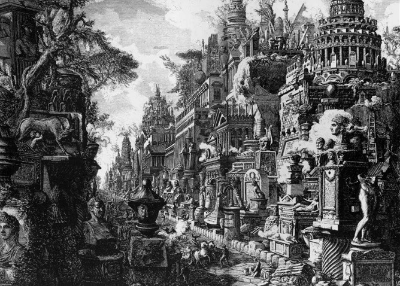Describe the image with as much detail as possible.

This captivating etching titled “Ancient Intersection of Via Appia and Via Ardeatina” by renowned artist Giovanni Battista Piranesi, created in 1756, is a striking representation of the grand cultural heritage associated with The Grand Tour. The intricate depiction showcases a bustling, imagined landscape filled with classical architecture, statues, and ornamental details that typify the extravagant journey undertaken by wealthy travelers in Europe. The scene is richly layered, featuring an array of monuments and sculptures that reflect the artistic and historical depth of the period. As tourists traversed through magnificent sites like these, they immersed themselves in the art and culture that defined the European Renaissance, making such engravings essential to understanding their experiences. This artwork serves as a powerful reminder of the opulence and intellectual pursuits that characterized The Grand Tour, inviting viewers to explore the vibrant history of travel and exploration.